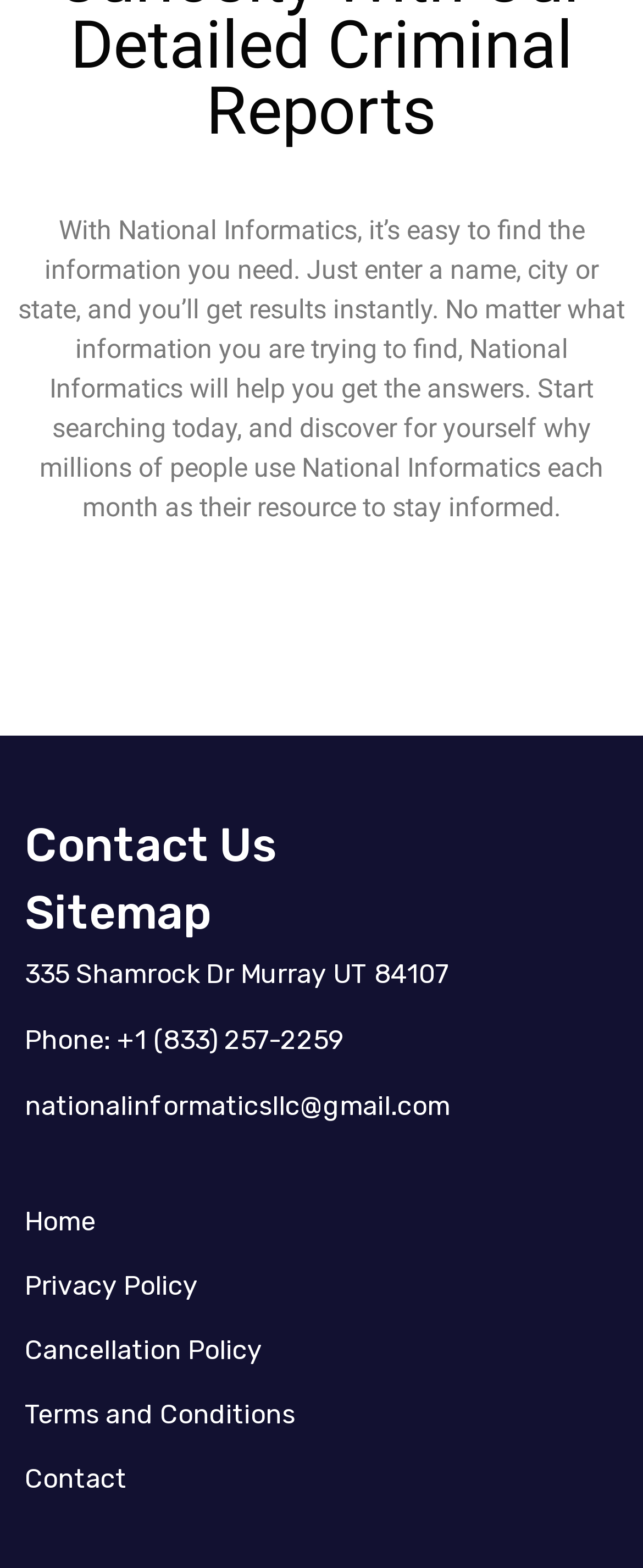What is the purpose of National Informatics?
Offer a detailed and exhaustive answer to the question.

I inferred the purpose of National Informatics by reading the StaticText element with the OCR text 'With National Informatics, it’s easy to find the information you need...' which is located at the coordinates [0.028, 0.136, 0.972, 0.333] on the webpage.